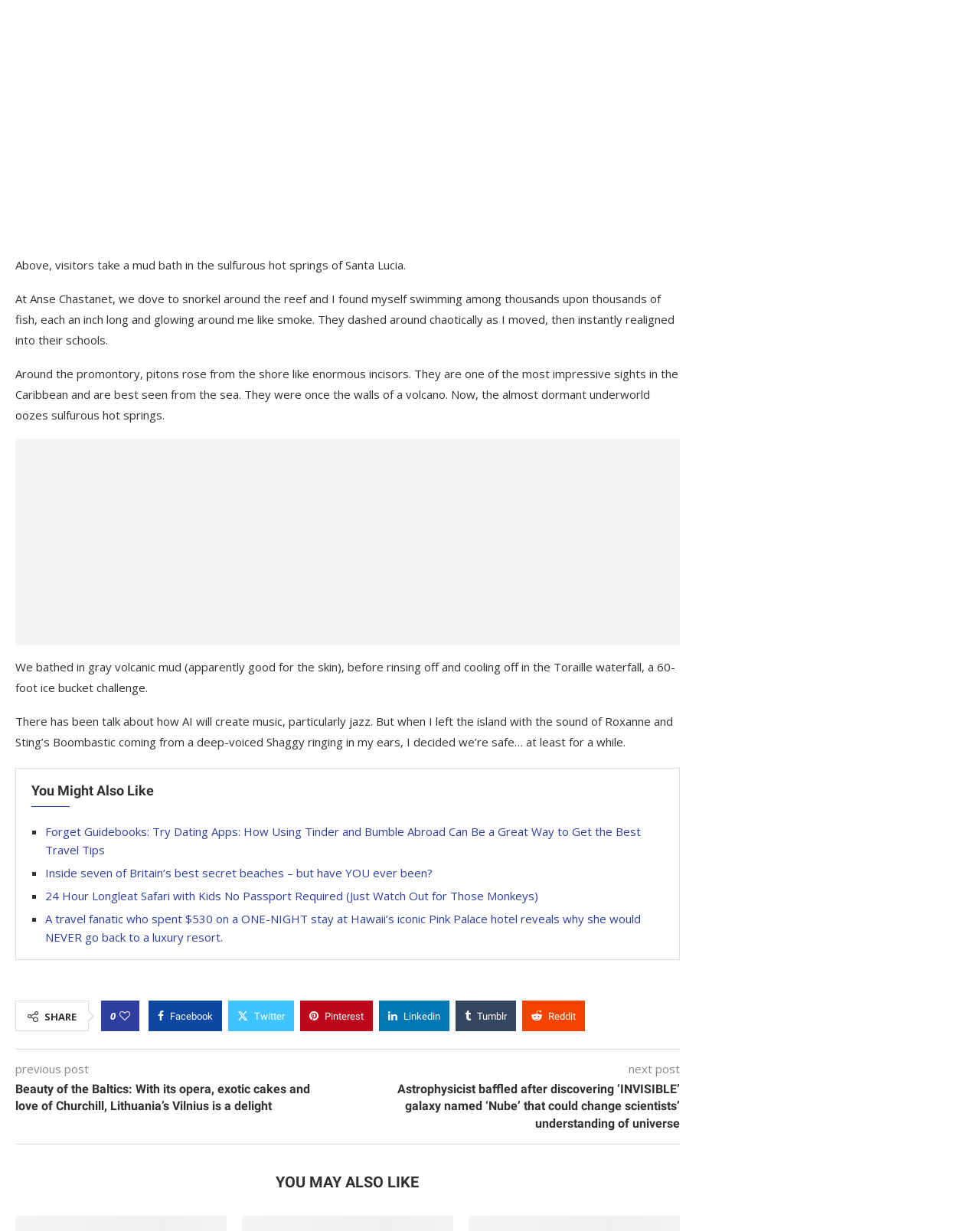Find the bounding box coordinates of the element I should click to carry out the following instruction: "access My Account".

None